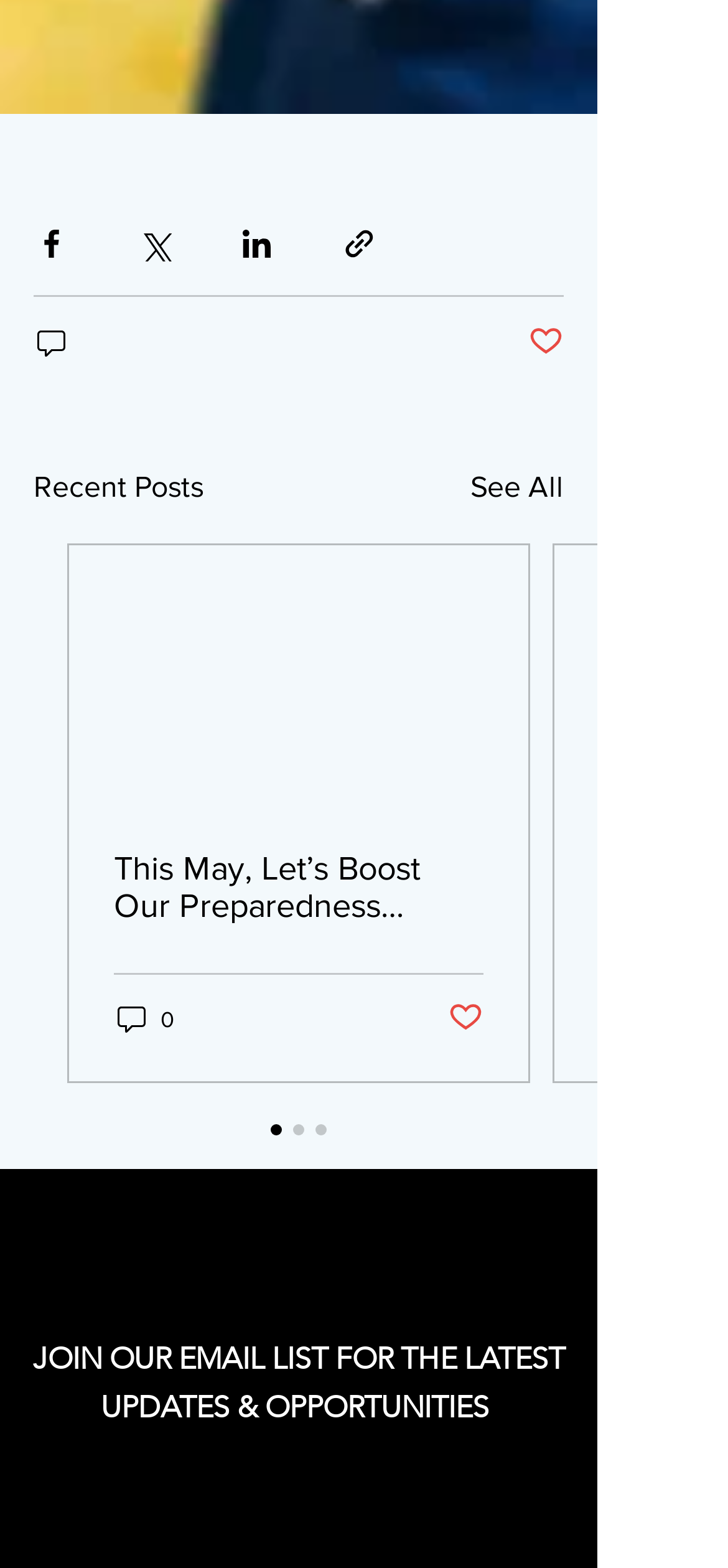Please provide a comprehensive answer to the question below using the information from the image: What social media platforms are listed at the bottom?

The list 'Social Bar' at the bottom of the webpage contains links to Instagram and Facebook, indicating that these are the social media platforms listed.